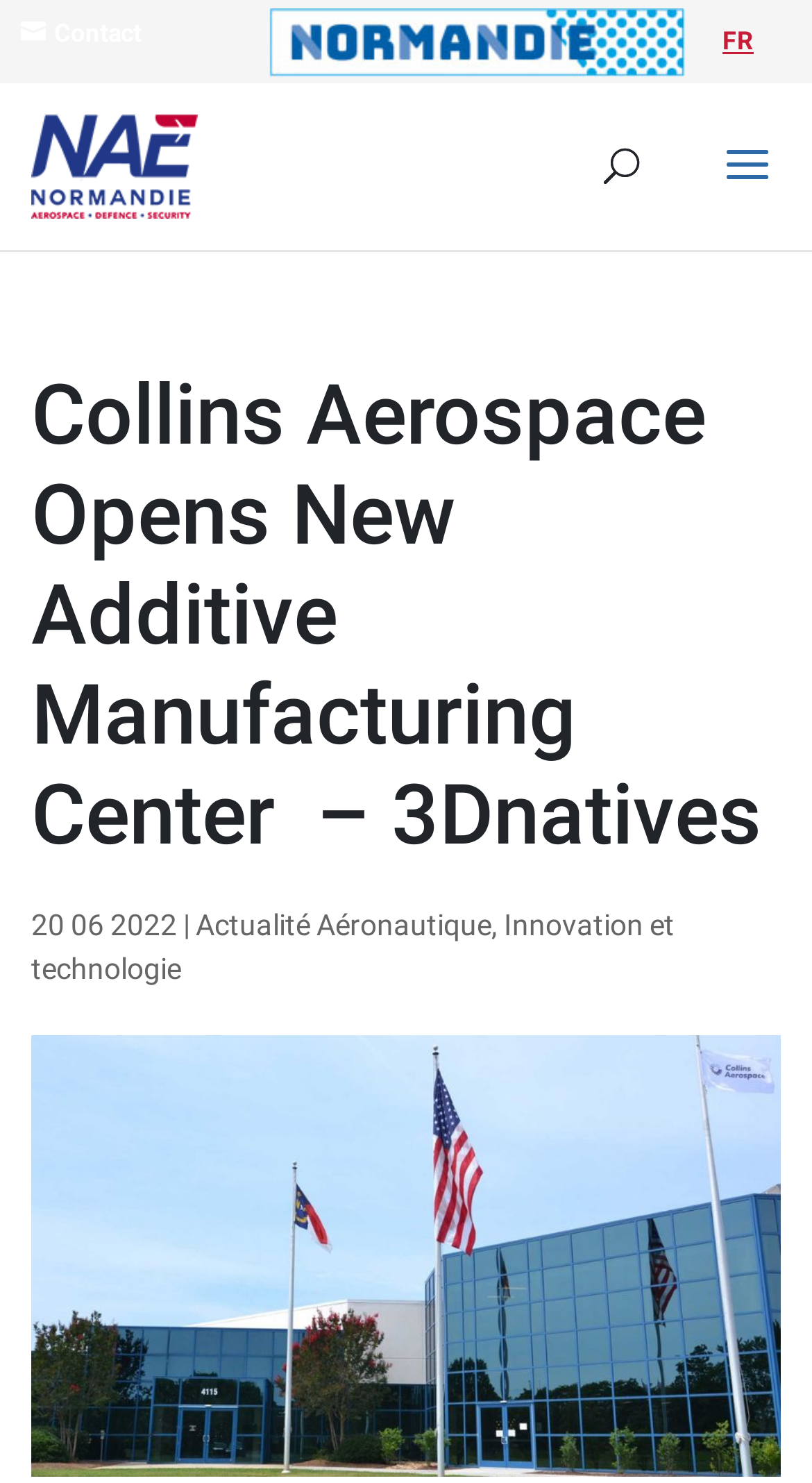What is the language of the webpage?
Look at the image and respond with a one-word or short-phrase answer.

French